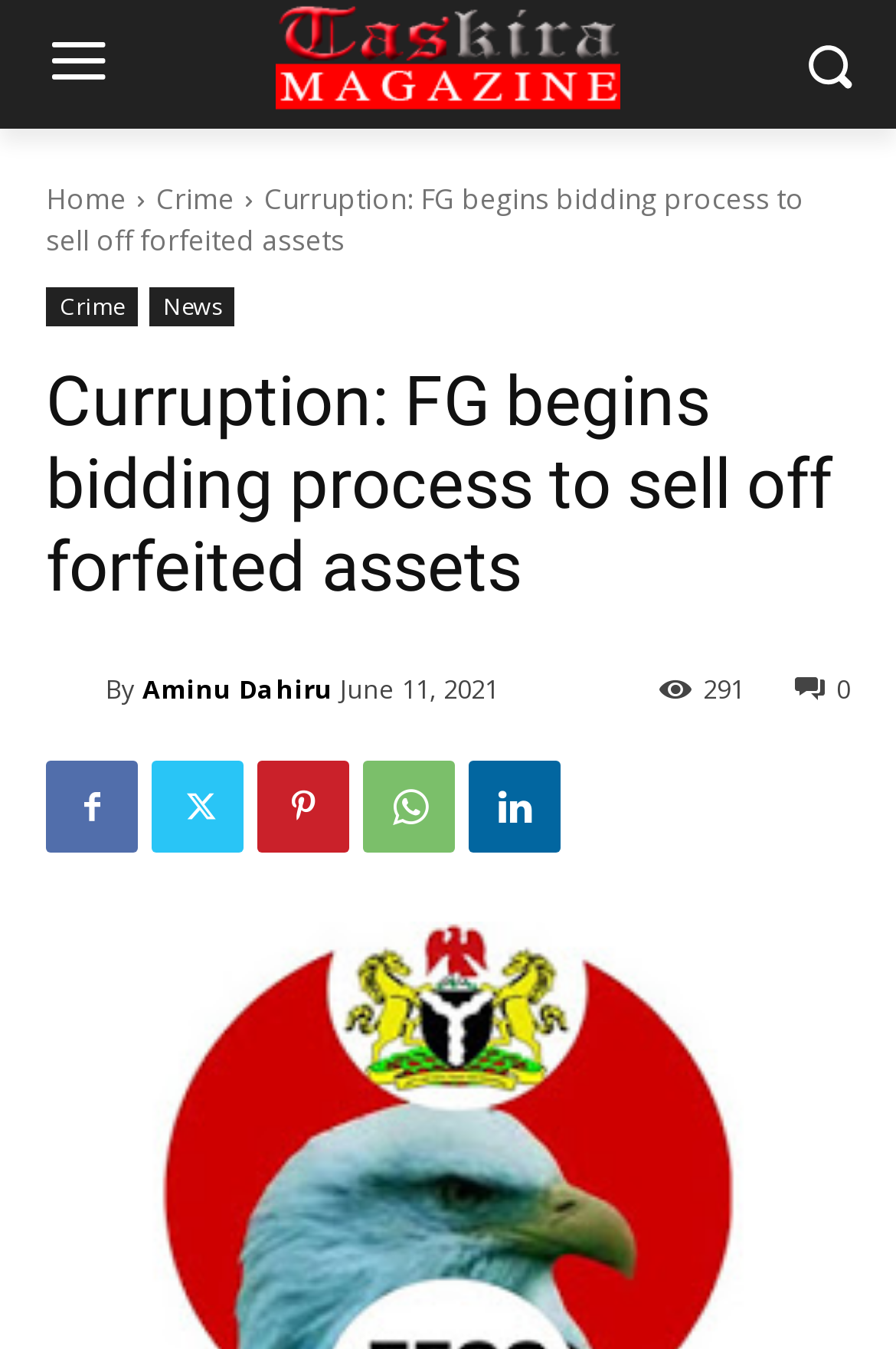What is the text of the webpage's headline?

Curruption: FG begins bidding process to sell off forfeited assets